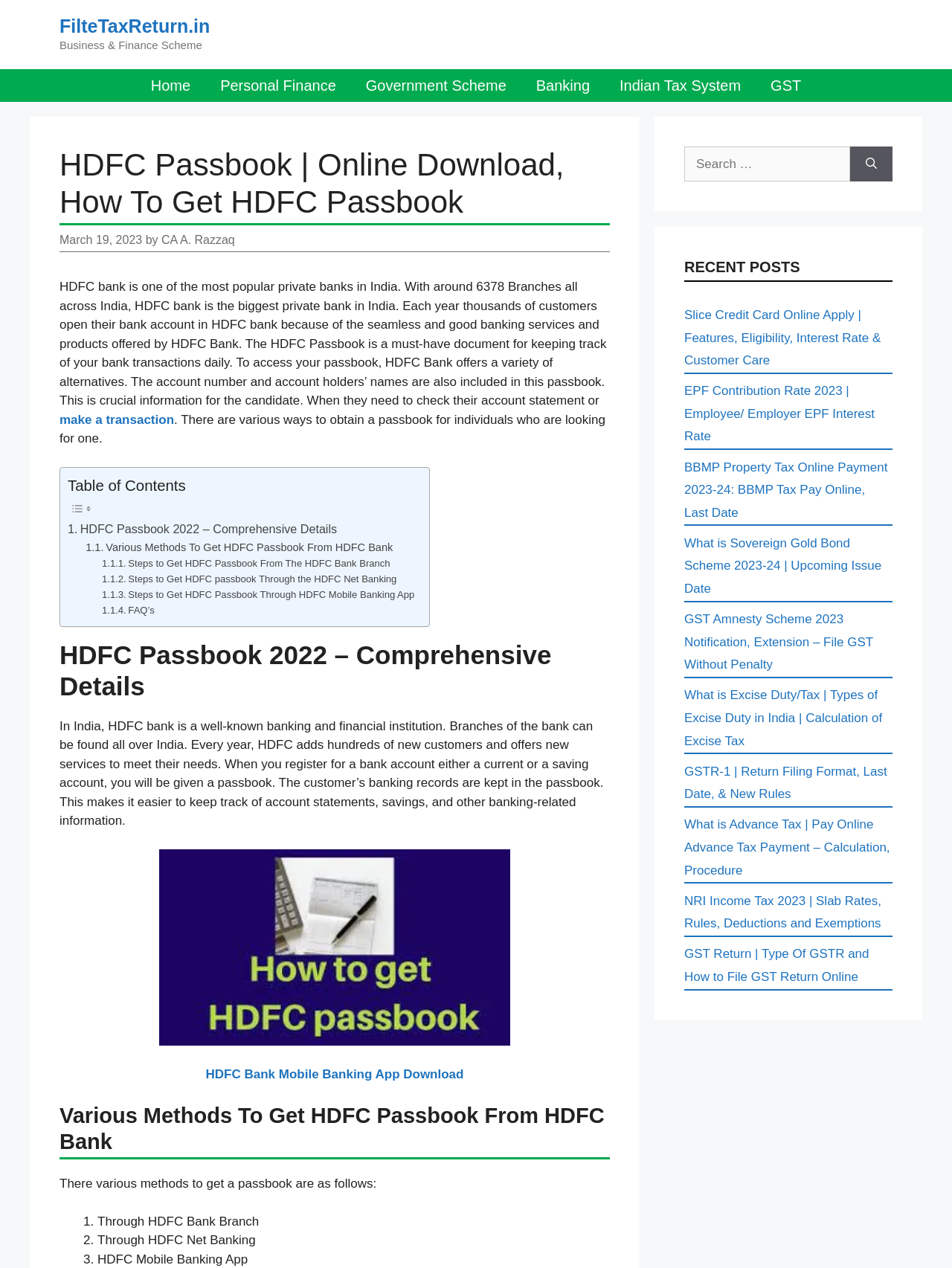What is the purpose of an HDFC passbook?
Look at the screenshot and give a one-word or phrase answer.

To keep track of bank transactions